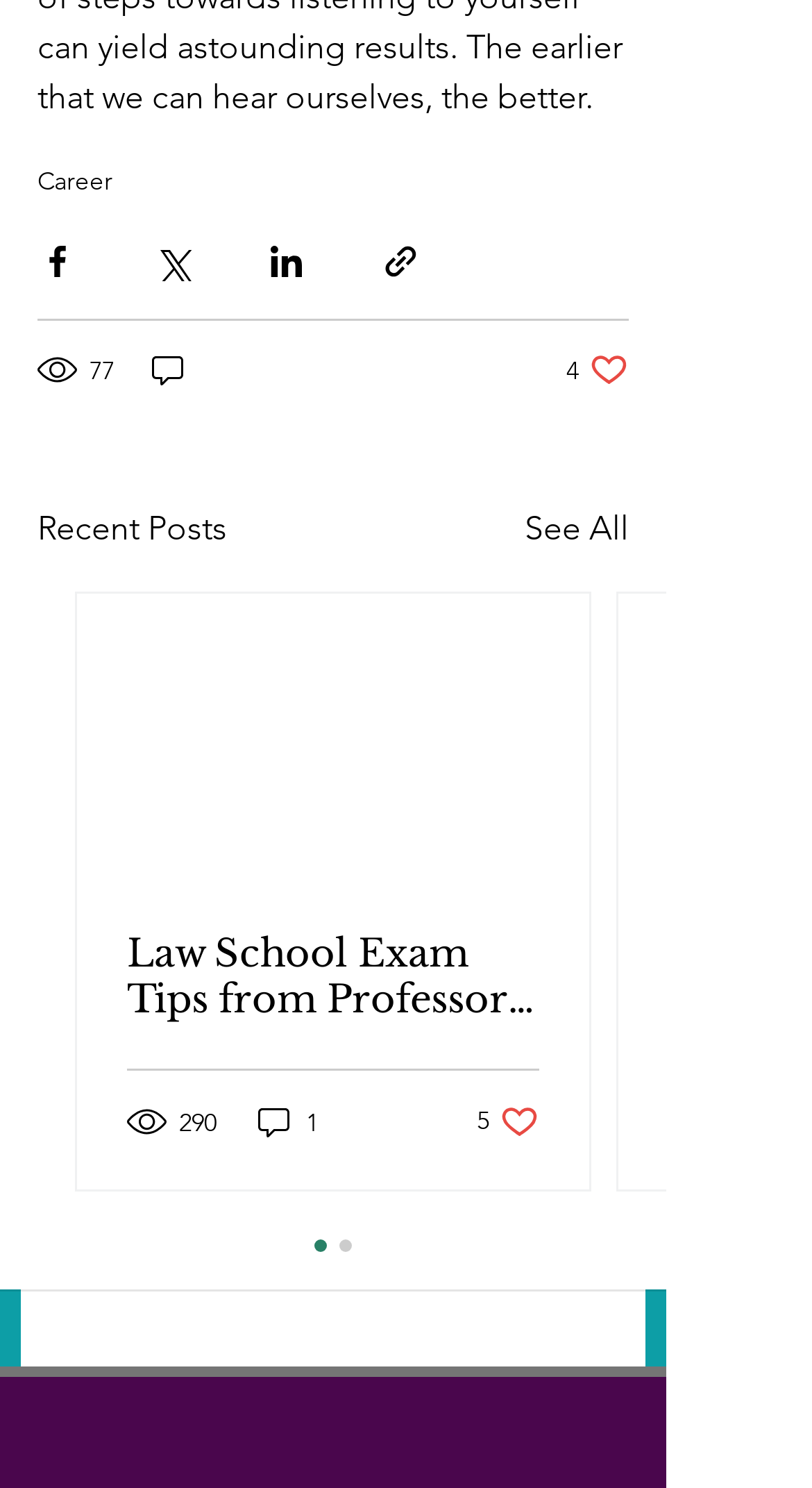Show the bounding box coordinates of the region that should be clicked to follow the instruction: "Like the post."

[0.697, 0.235, 0.774, 0.262]